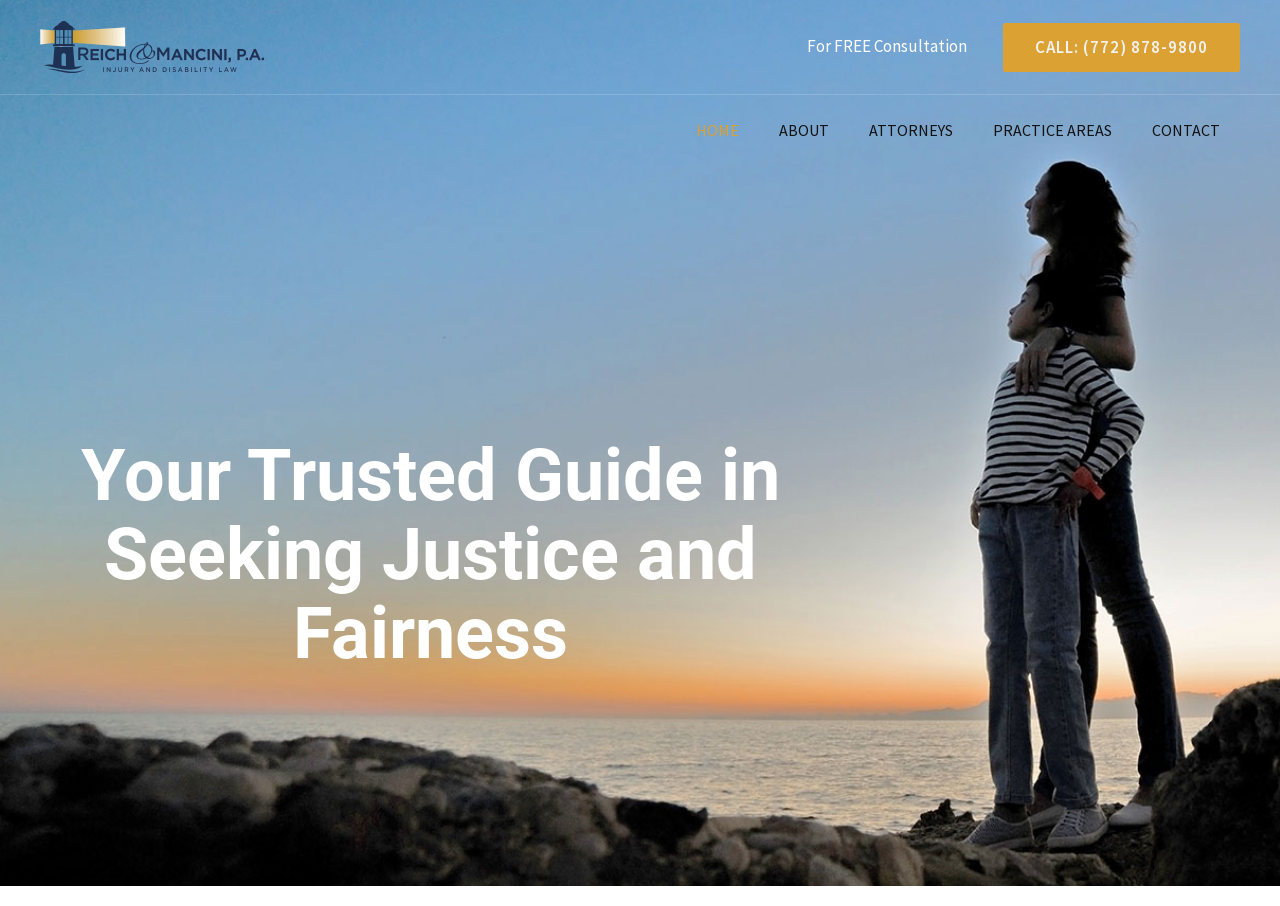Please find and generate the text of the main header of the webpage.

Your Trusted Guide in Seeking Justice and Fairness